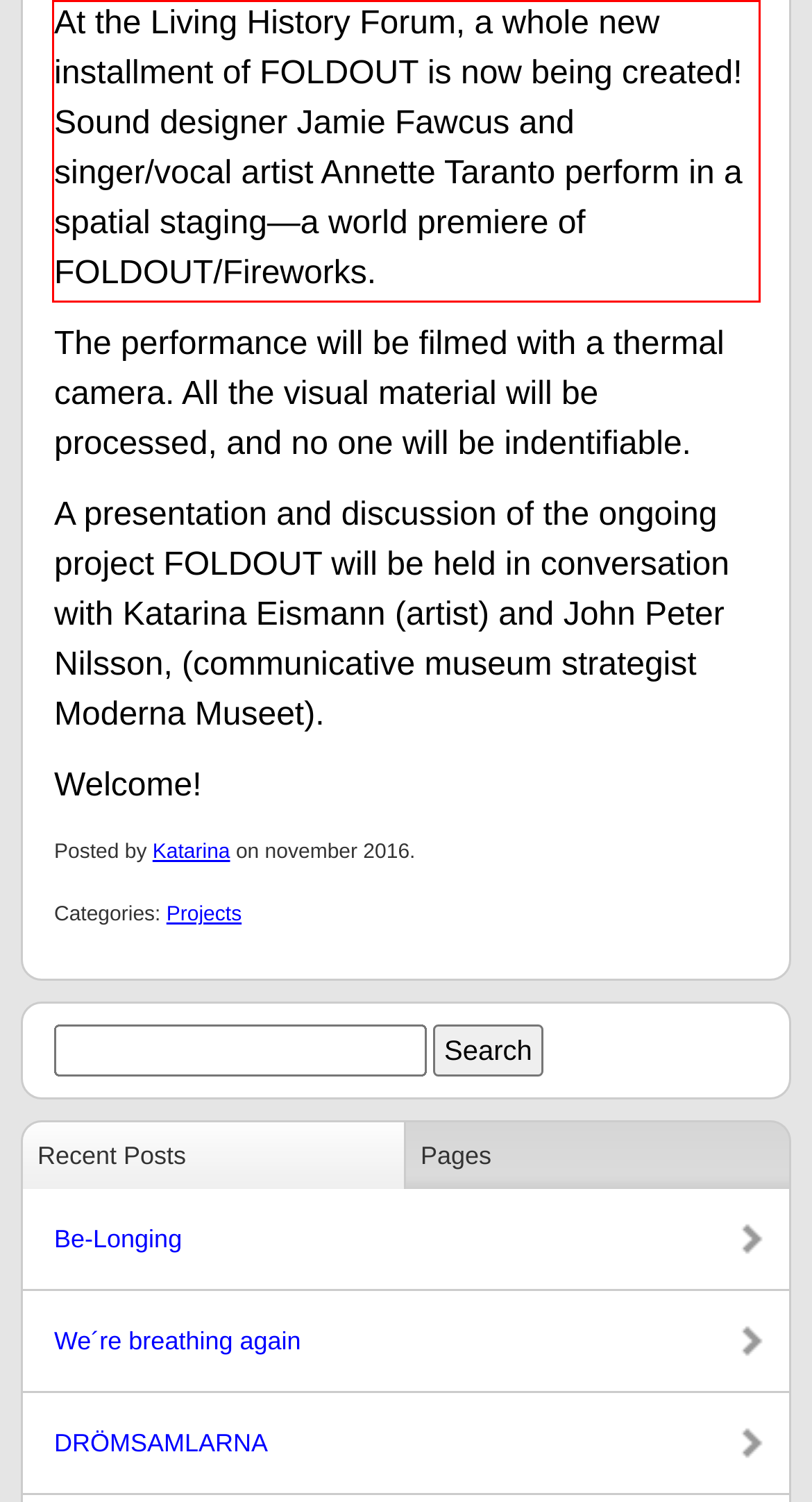There is a UI element on the webpage screenshot marked by a red bounding box. Extract and generate the text content from within this red box.

At the Living History Forum, a whole new installment of FOLDOUT is now being created! Sound designer Jamie Fawcus and singer/vocal artist Annette Taranto perform in a spatial staging—a world premiere of FOLDOUT/Fireworks.